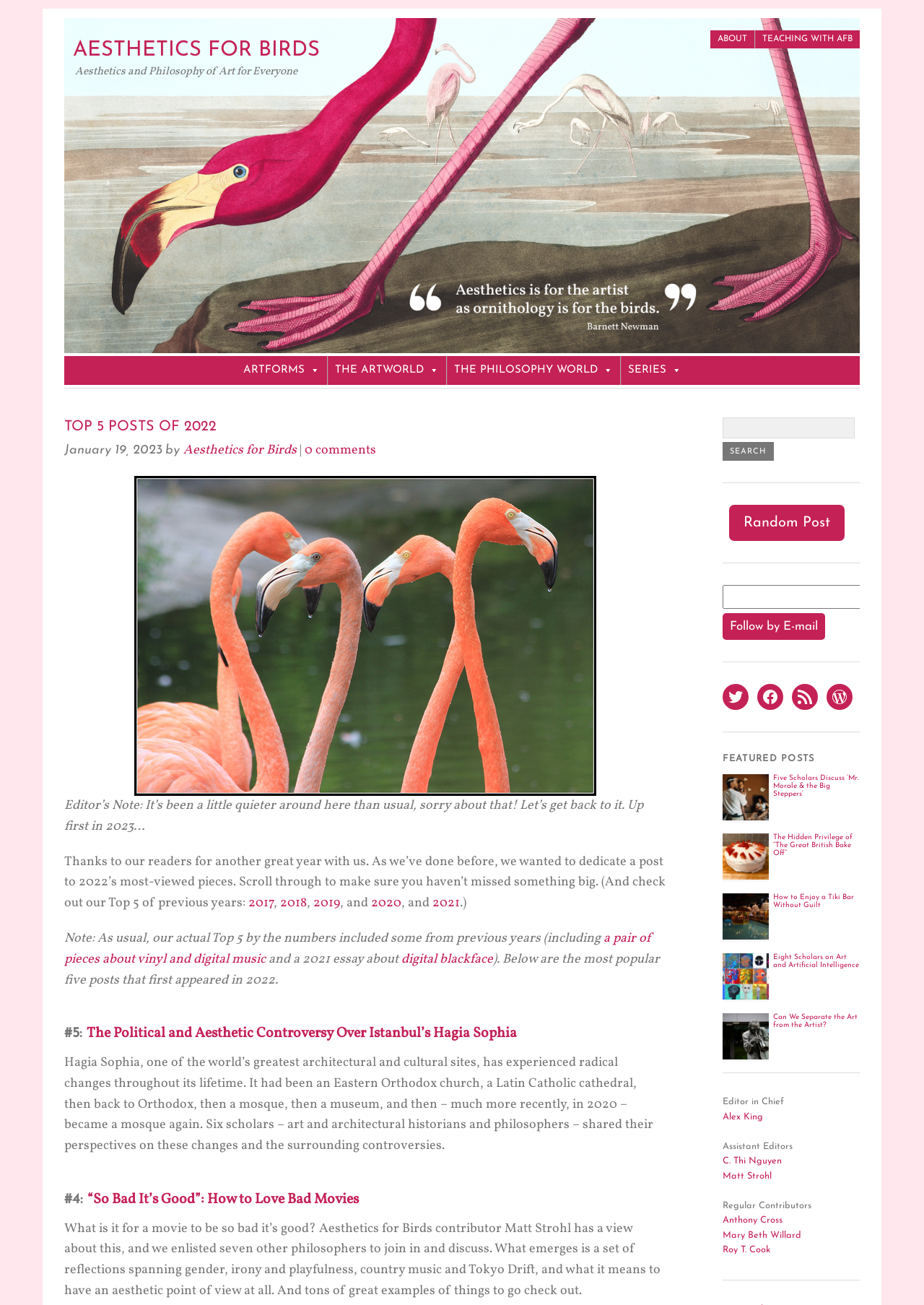Please locate the bounding box coordinates of the element that should be clicked to achieve the given instruction: "Follow by email".

[0.782, 0.47, 0.893, 0.49]